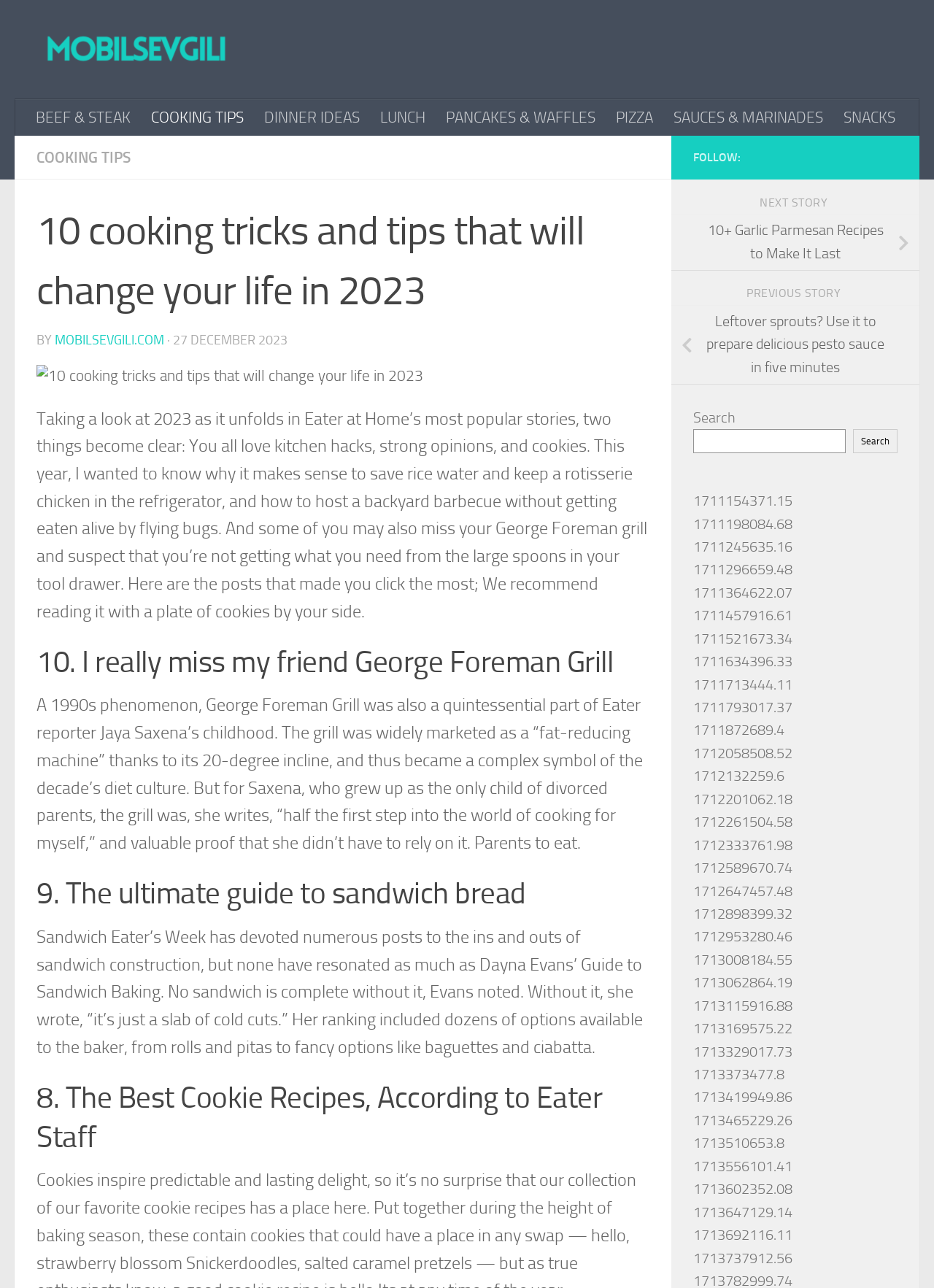Bounding box coordinates are specified in the format (top-left x, top-left y, bottom-right x, bottom-right y). All values are floating point numbers bounded between 0 and 1. Please provide the bounding box coordinate of the region this sentence describes: 1711713444.11

[0.742, 0.525, 0.848, 0.538]